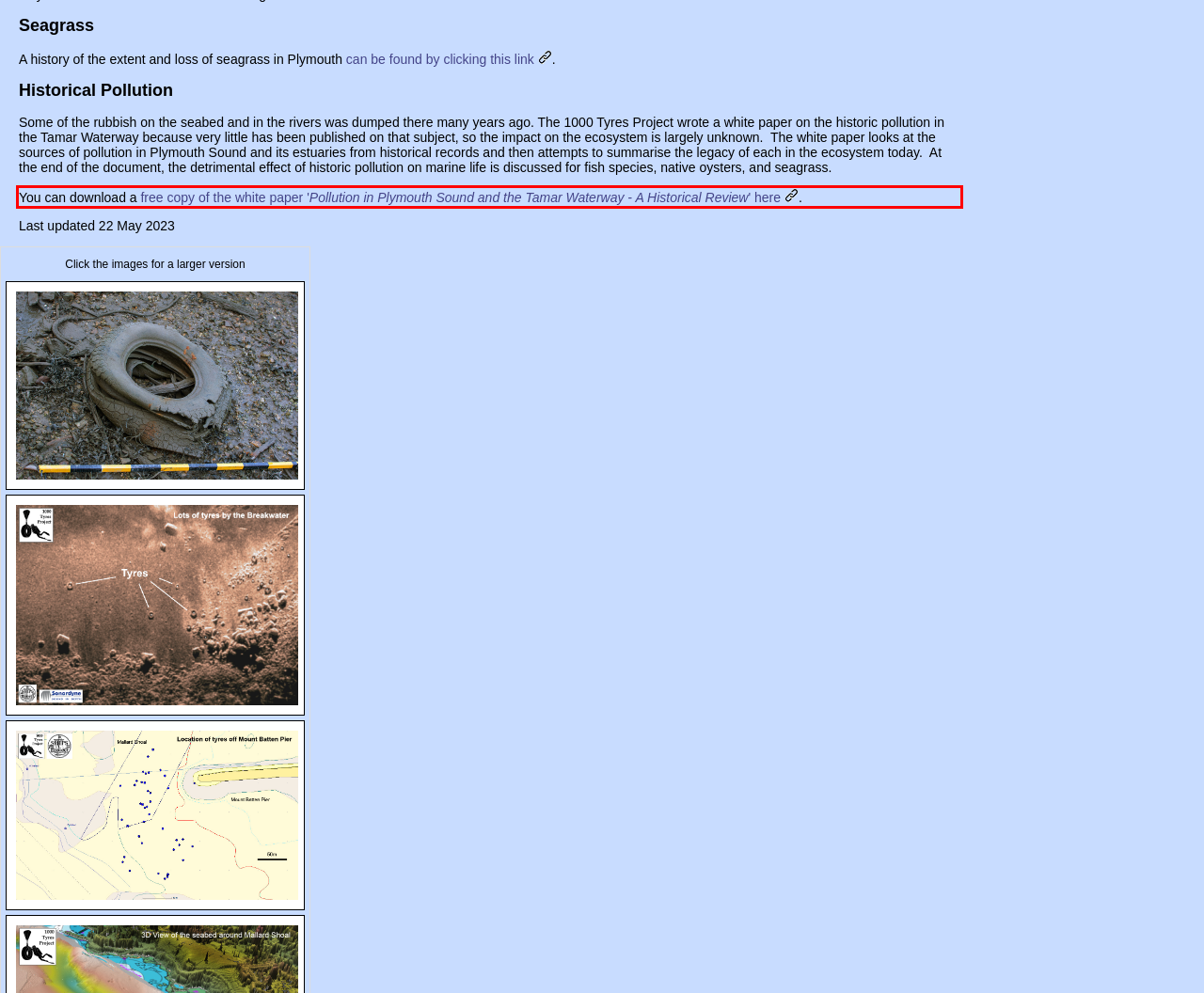Review the screenshot of the webpage and recognize the text inside the red rectangle bounding box. Provide the extracted text content.

You can download a free copy of the white paper 'Pollution in Plymouth Sound and the Tamar Waterway - A Historical Review' here .